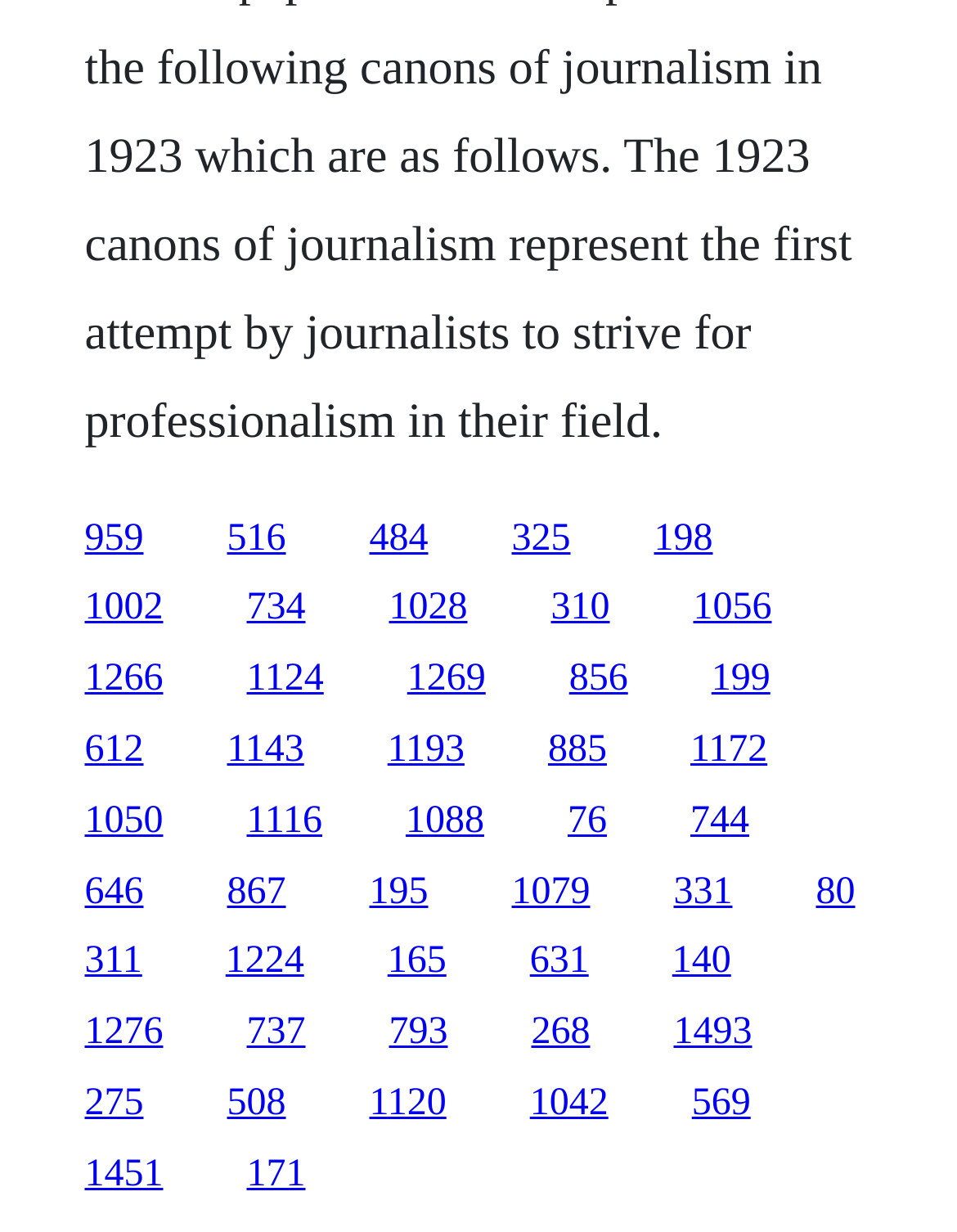Carefully observe the image and respond to the question with a detailed answer:
Is there a pattern in the arrangement of the links?

I observed that the links are arranged in a grid-like pattern, with multiple rows and columns. The links in each row have similar y1 and y2 coordinates, and the links in each column have similar x1 and x2 coordinates.